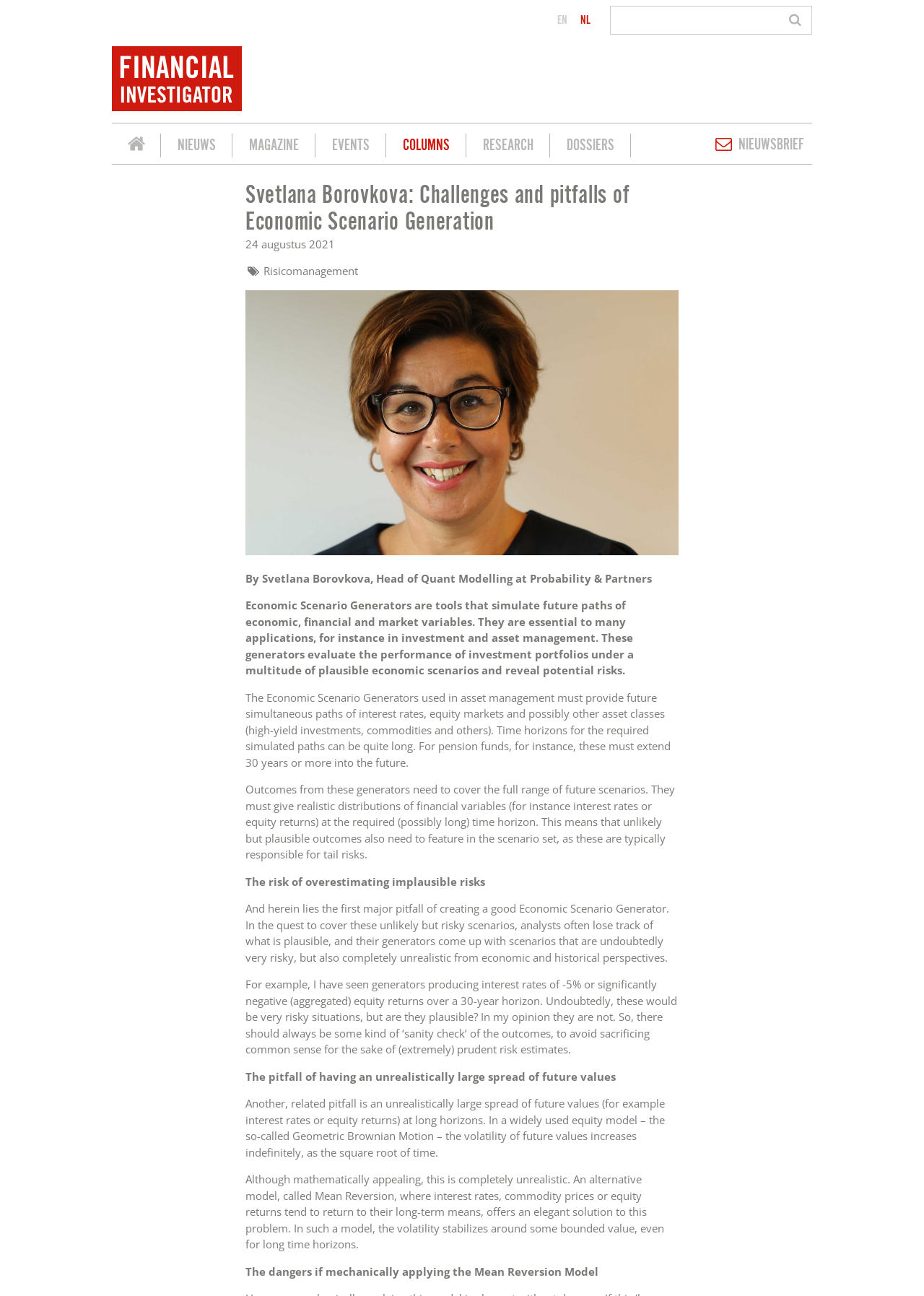Please determine the bounding box coordinates of the element's region to click in order to carry out the following instruction: "Click the Airport Transfers link". The coordinates should be four float numbers between 0 and 1, i.e., [left, top, right, bottom].

None